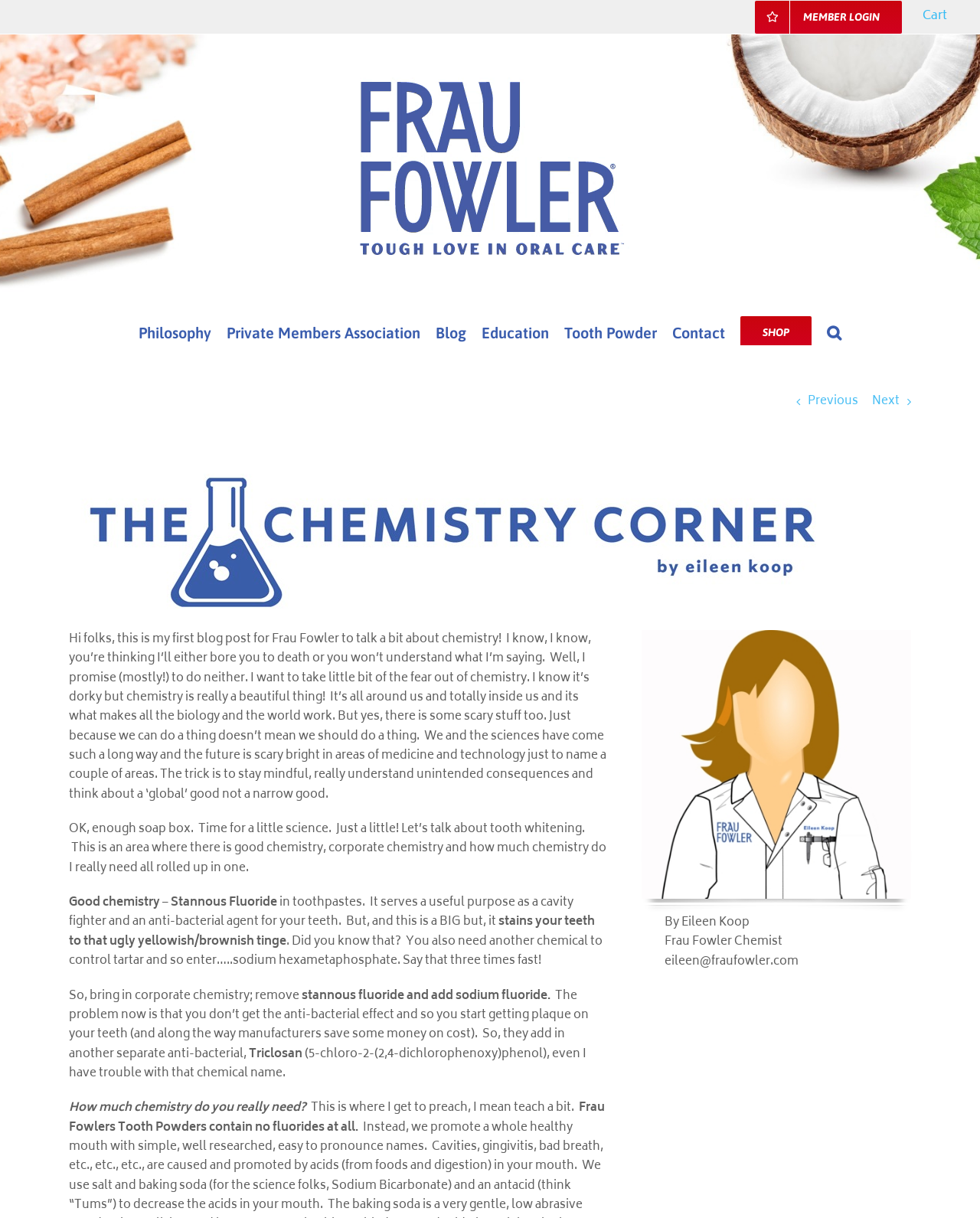Consider the image and give a detailed and elaborate answer to the question: 
What is the name of the chemist who wrote the blog post?

The blog post is written by Eileen Koop, who is a chemist and the author of the post, as indicated by the text 'By Eileen Koop' at the end of the post.